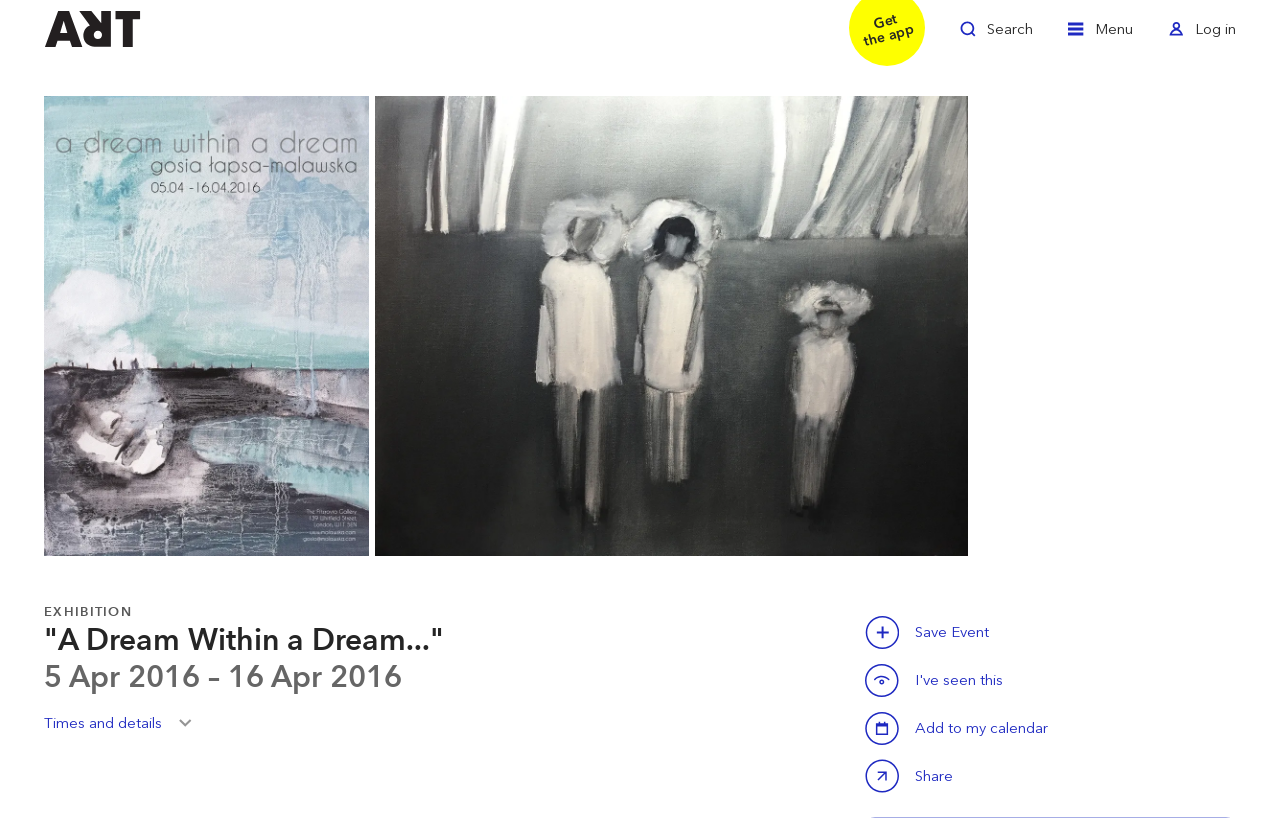Determine the bounding box coordinates of the clickable region to follow the instruction: "Zoom in the image".

[0.034, 0.117, 0.288, 0.68]